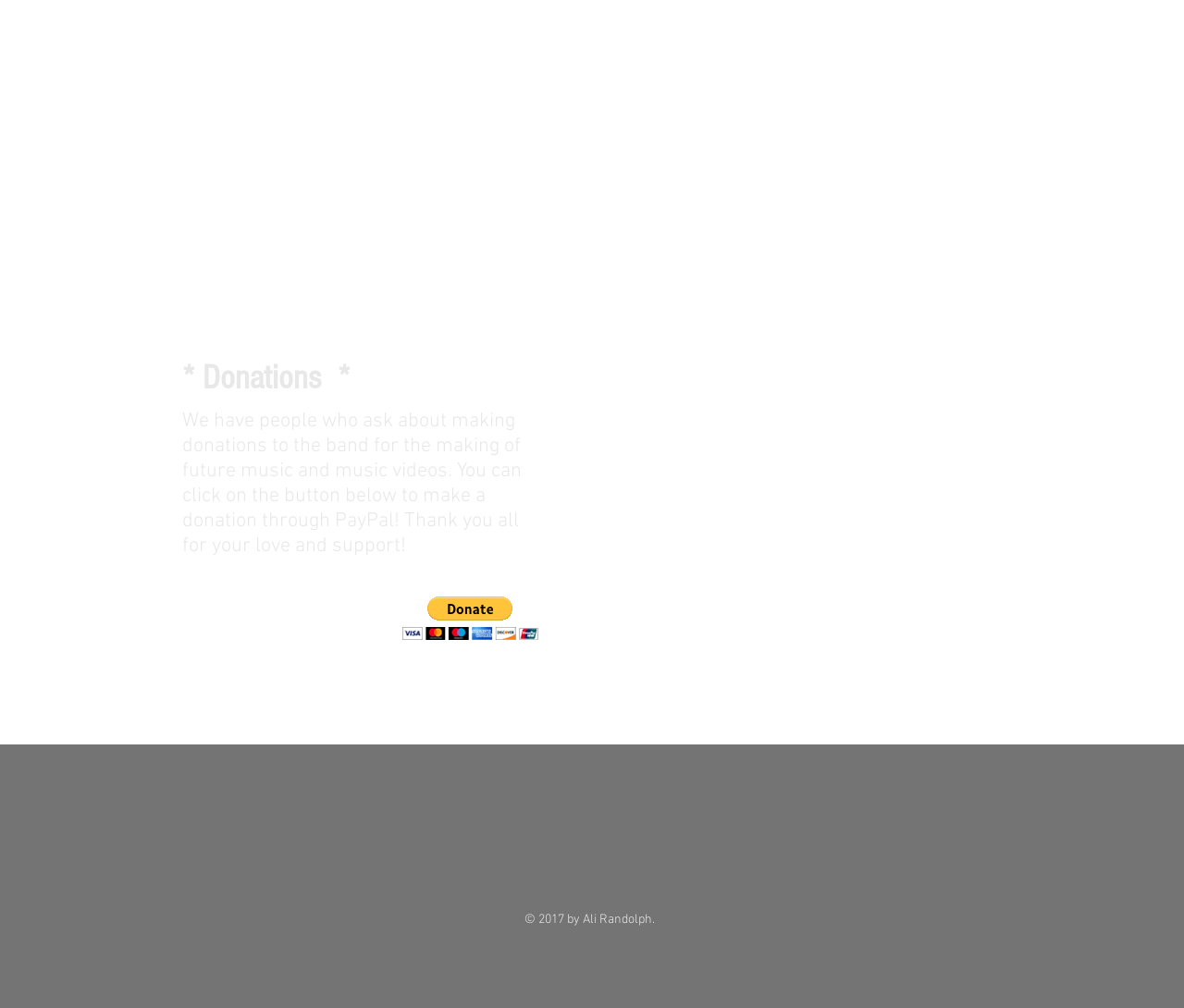What is the copyright year of the webpage?
Give a one-word or short phrase answer based on the image.

2017